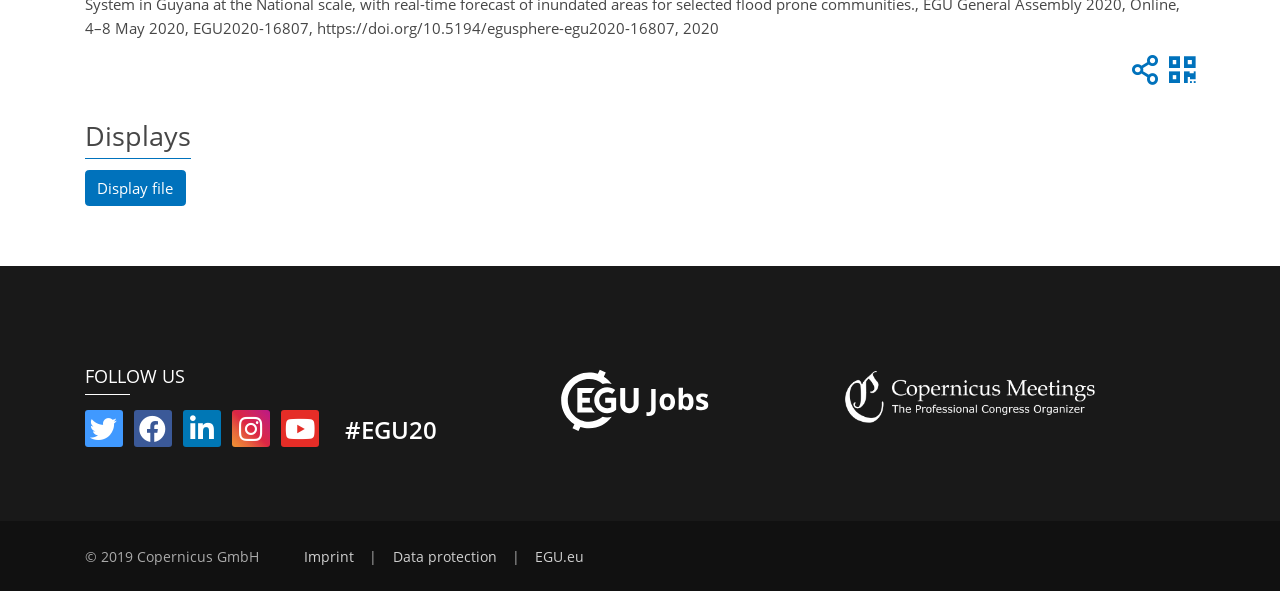Determine the bounding box coordinates for the UI element with the following description: "EGU.eu". The coordinates should be four float numbers between 0 and 1, represented as [left, top, right, bottom].

[0.418, 0.927, 0.456, 0.957]